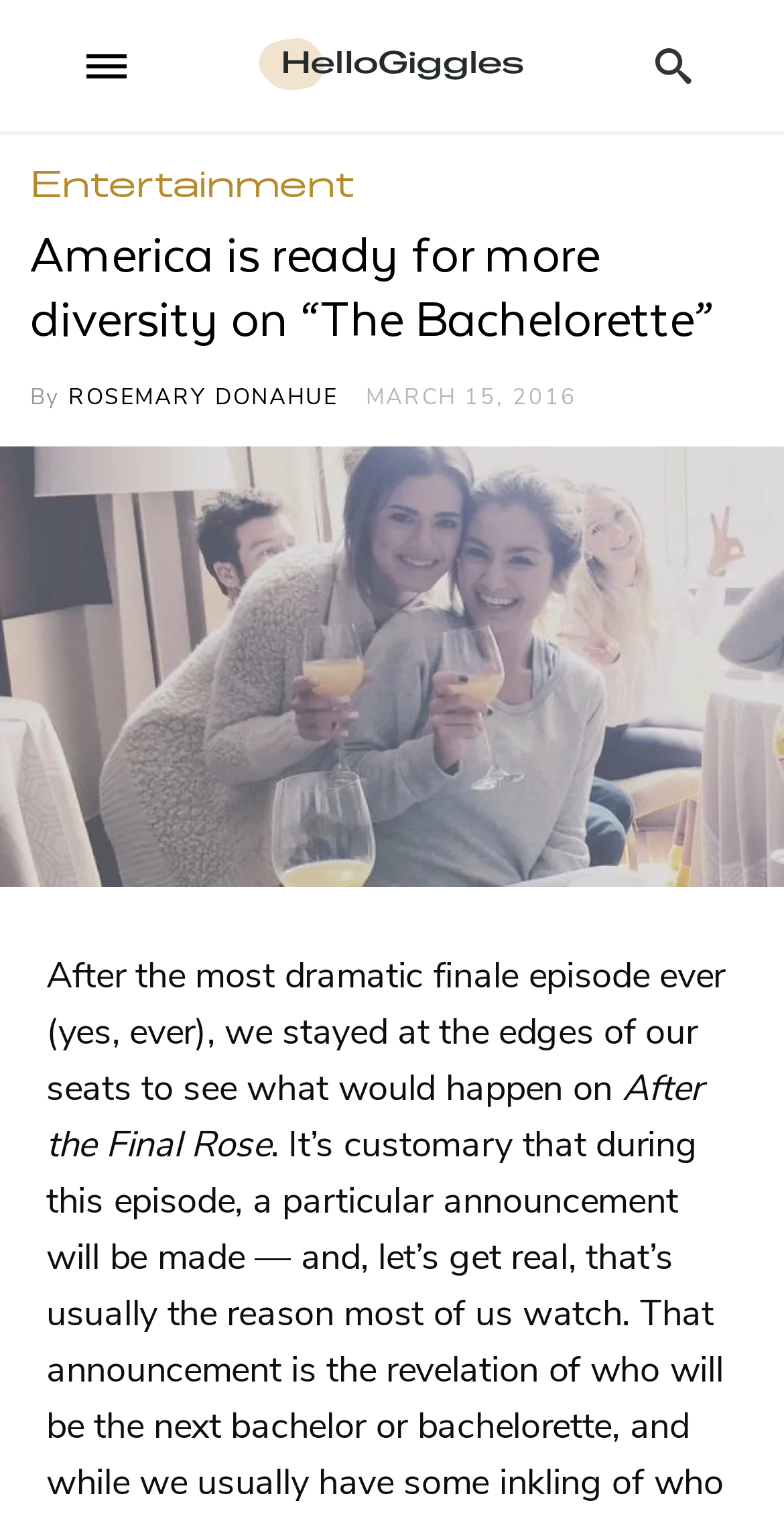What is the website's name?
From the details in the image, provide a complete and detailed answer to the question.

I found the website's name by looking at the link element at the top of the page, which contains the website's name, 'HelloGiggles'. This element is located near the search button and is a prominent part of the page's header.